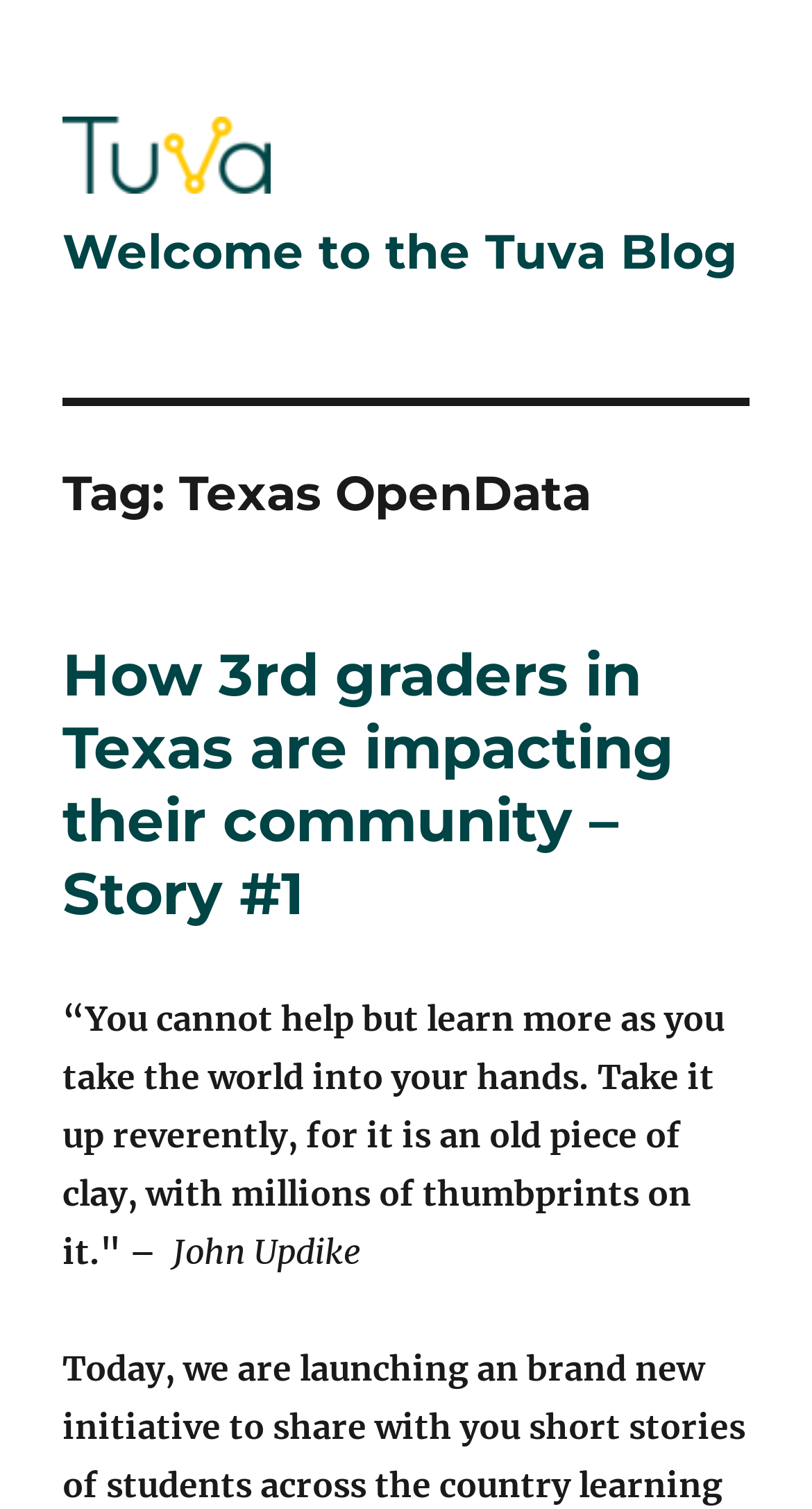Generate the main heading text from the webpage.

Tag: Texas OpenData